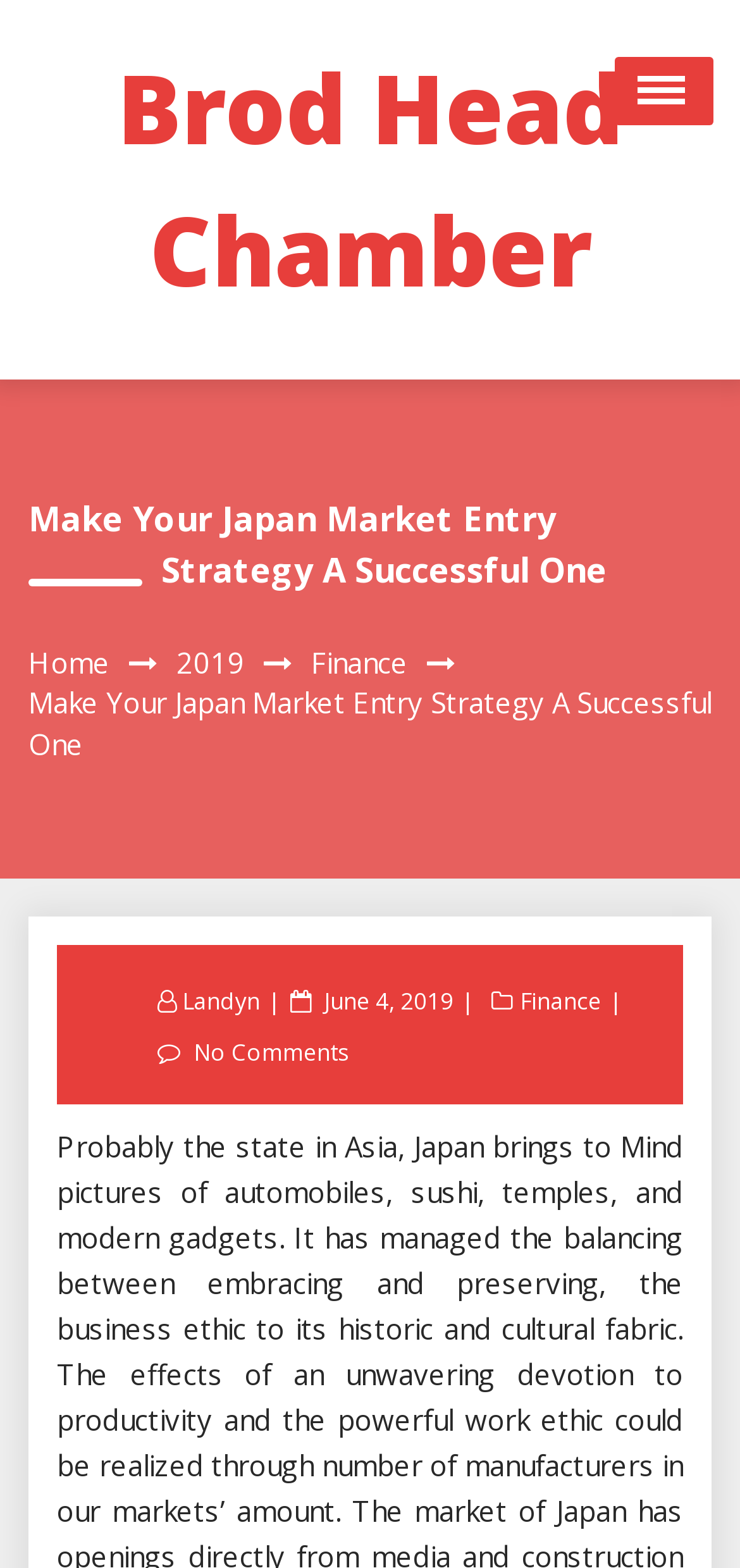Please find the bounding box for the UI element described by: "Digital Marketing".

None